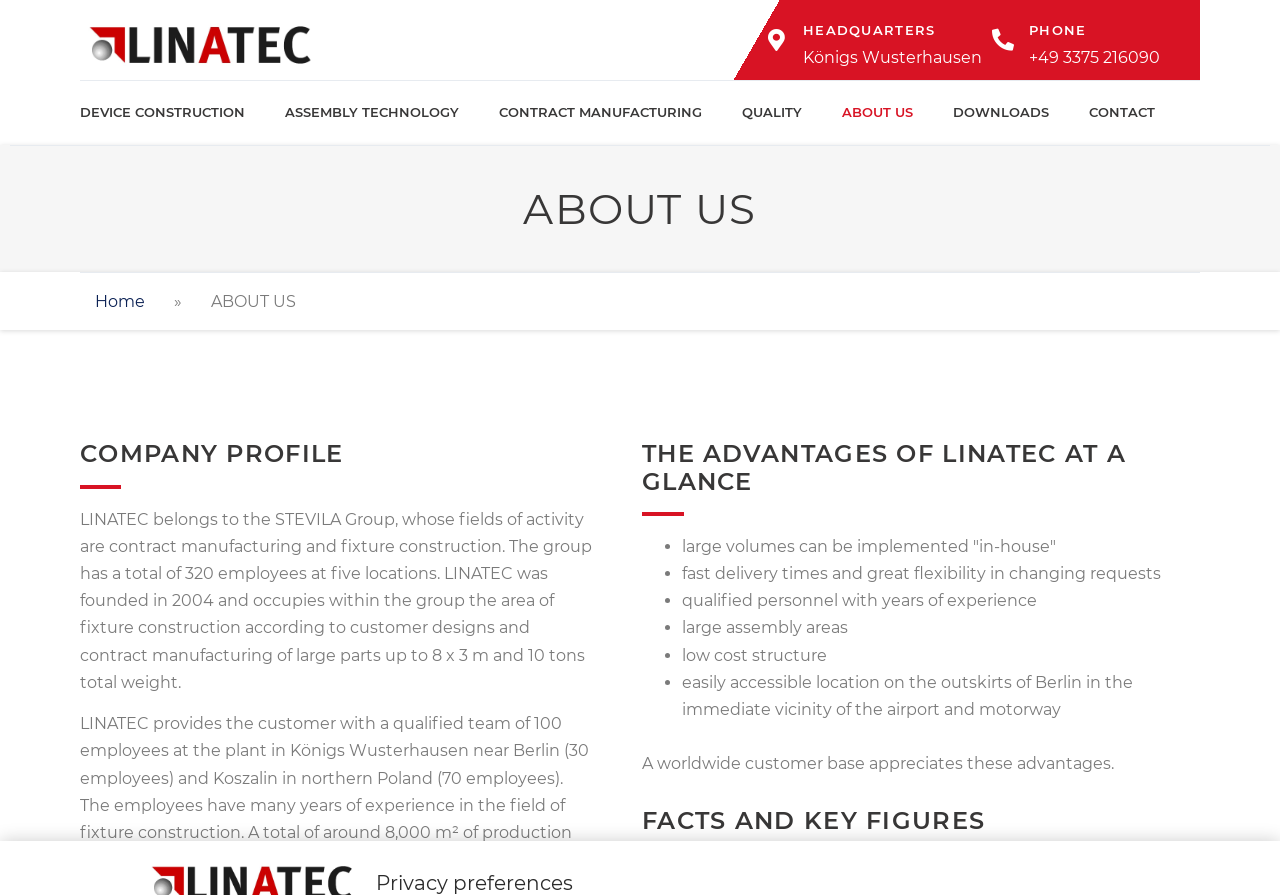What is the name of the company?
Using the details shown in the screenshot, provide a comprehensive answer to the question.

The company name is mentioned in the 'COMPANY PROFILE' section, which states 'LINATEC belongs to the STEVILA Group...'.